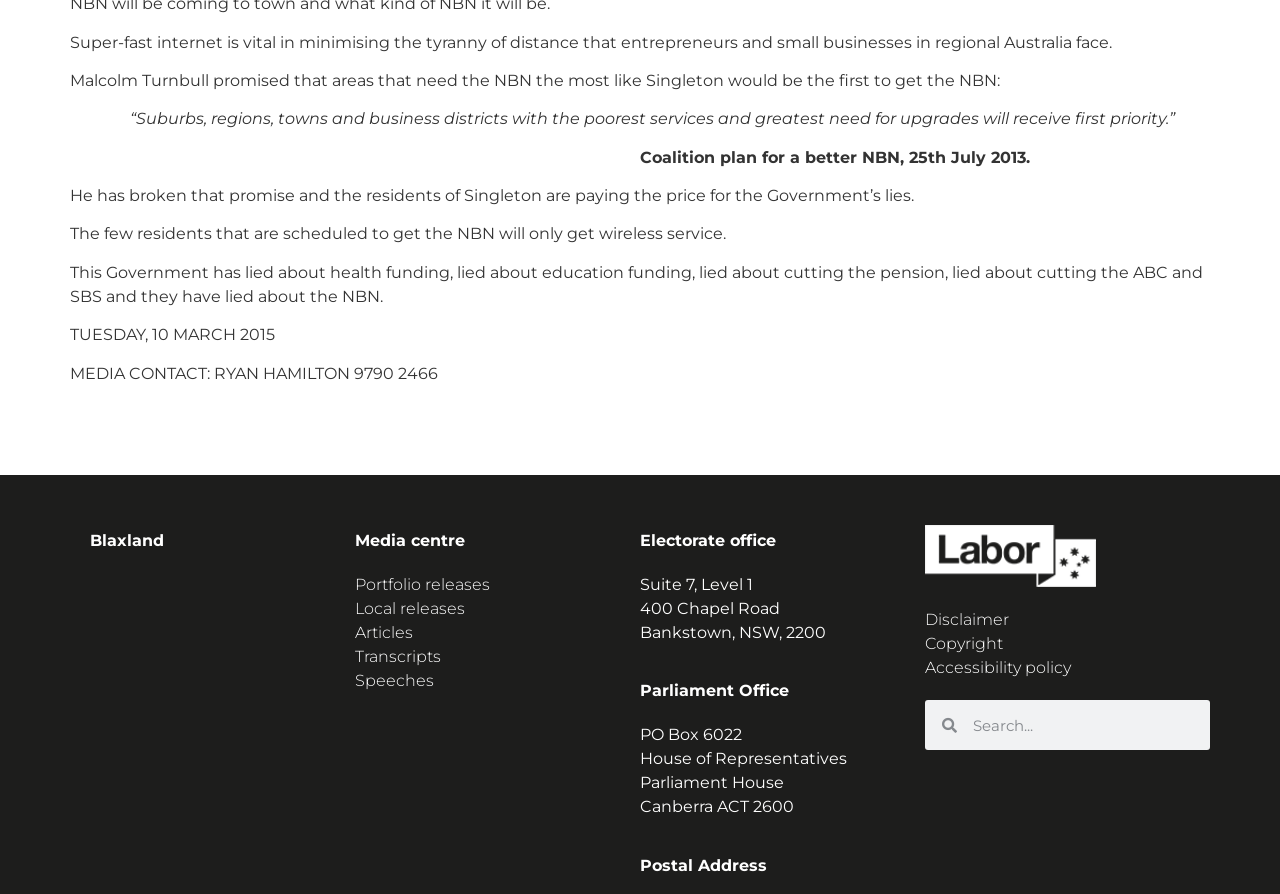Determine the bounding box coordinates for the UI element described. Format the coordinates as (top-left x, top-left y, bottom-right x, bottom-right y) and ensure all values are between 0 and 1. Element description: parent_node: Search name="s" placeholder="Search..."

[0.747, 0.783, 0.945, 0.839]